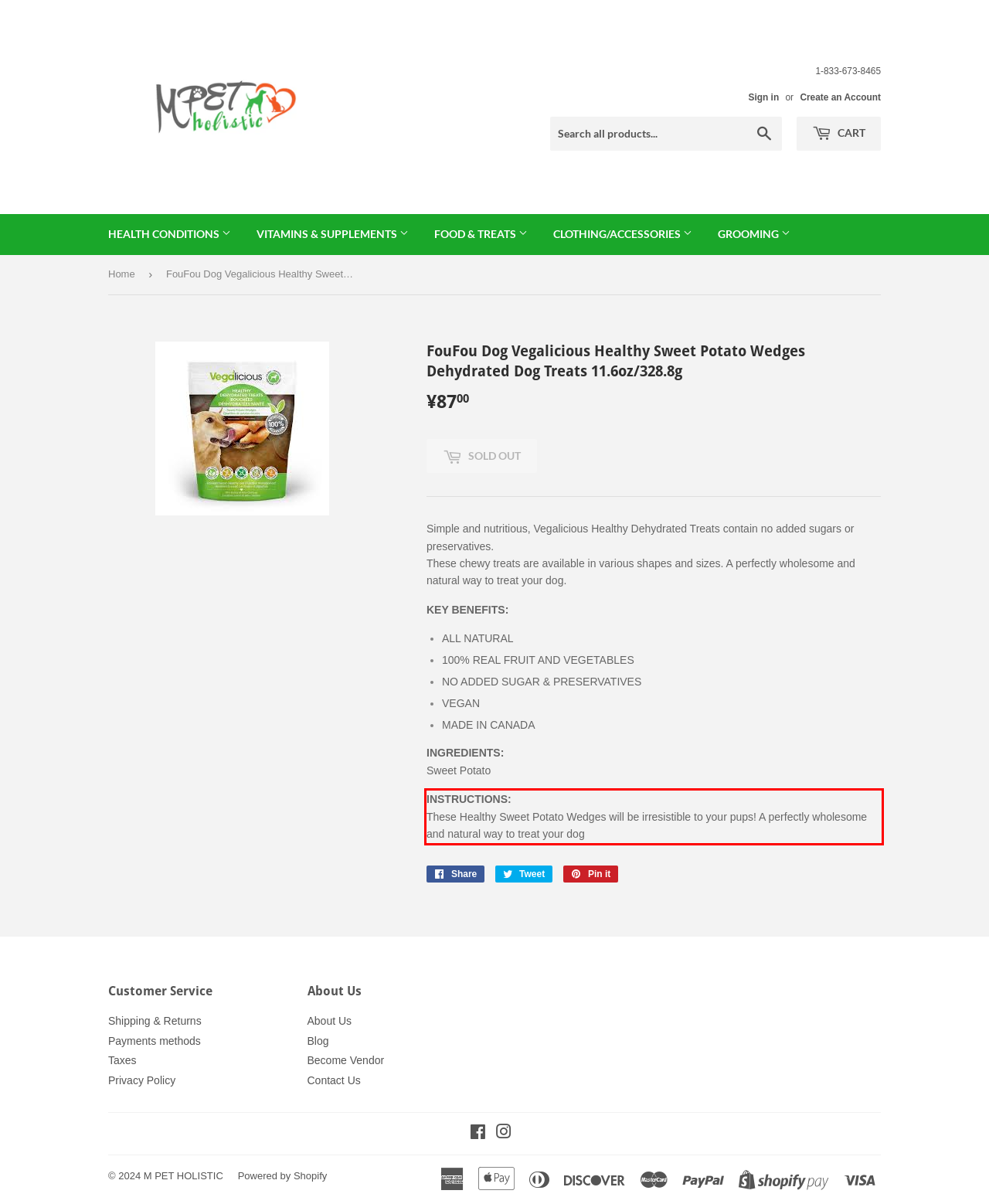Identify the text inside the red bounding box on the provided webpage screenshot by performing OCR.

INSTRUCTIONS: These Healthy Sweet Potato Wedges will be irresistible to your pups! A perfectly wholesome and natural way to treat your dog